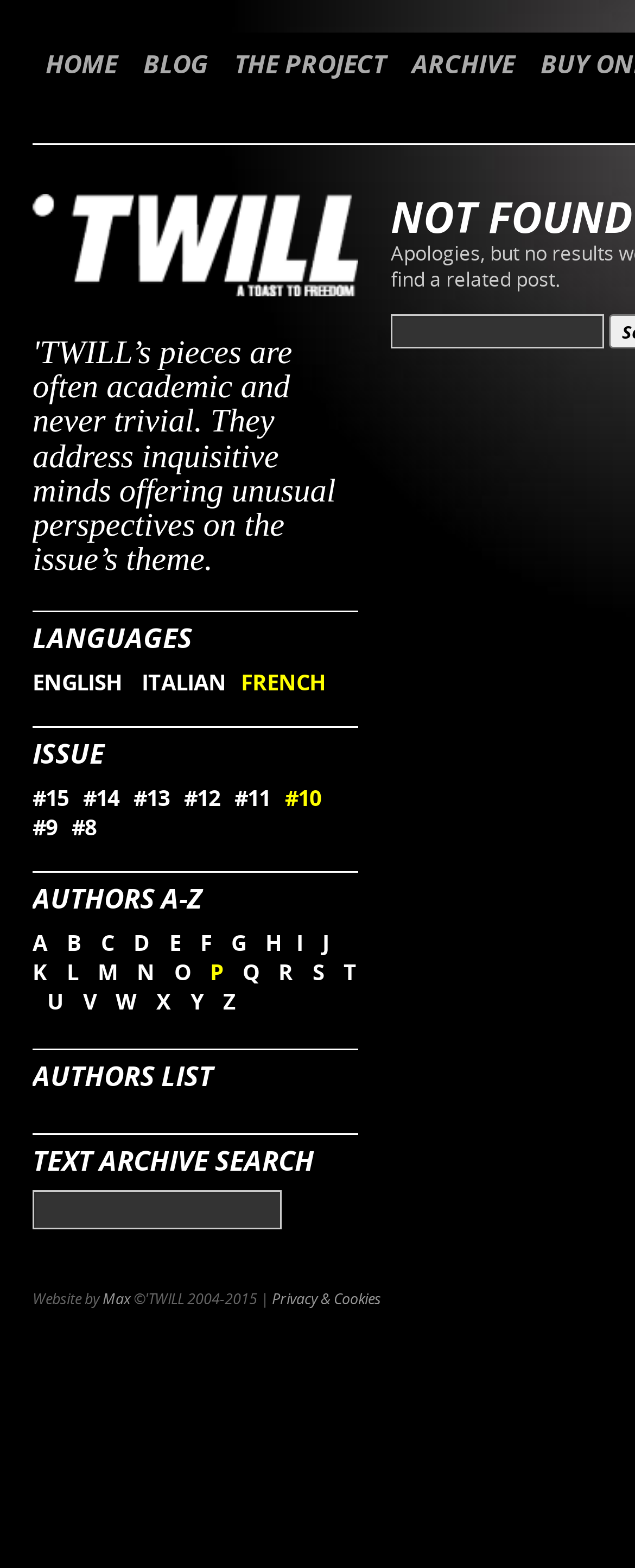Identify the bounding box coordinates of the clickable section necessary to follow the following instruction: "view issue 15". The coordinates should be presented as four float numbers from 0 to 1, i.e., [left, top, right, bottom].

[0.051, 0.5, 0.108, 0.518]